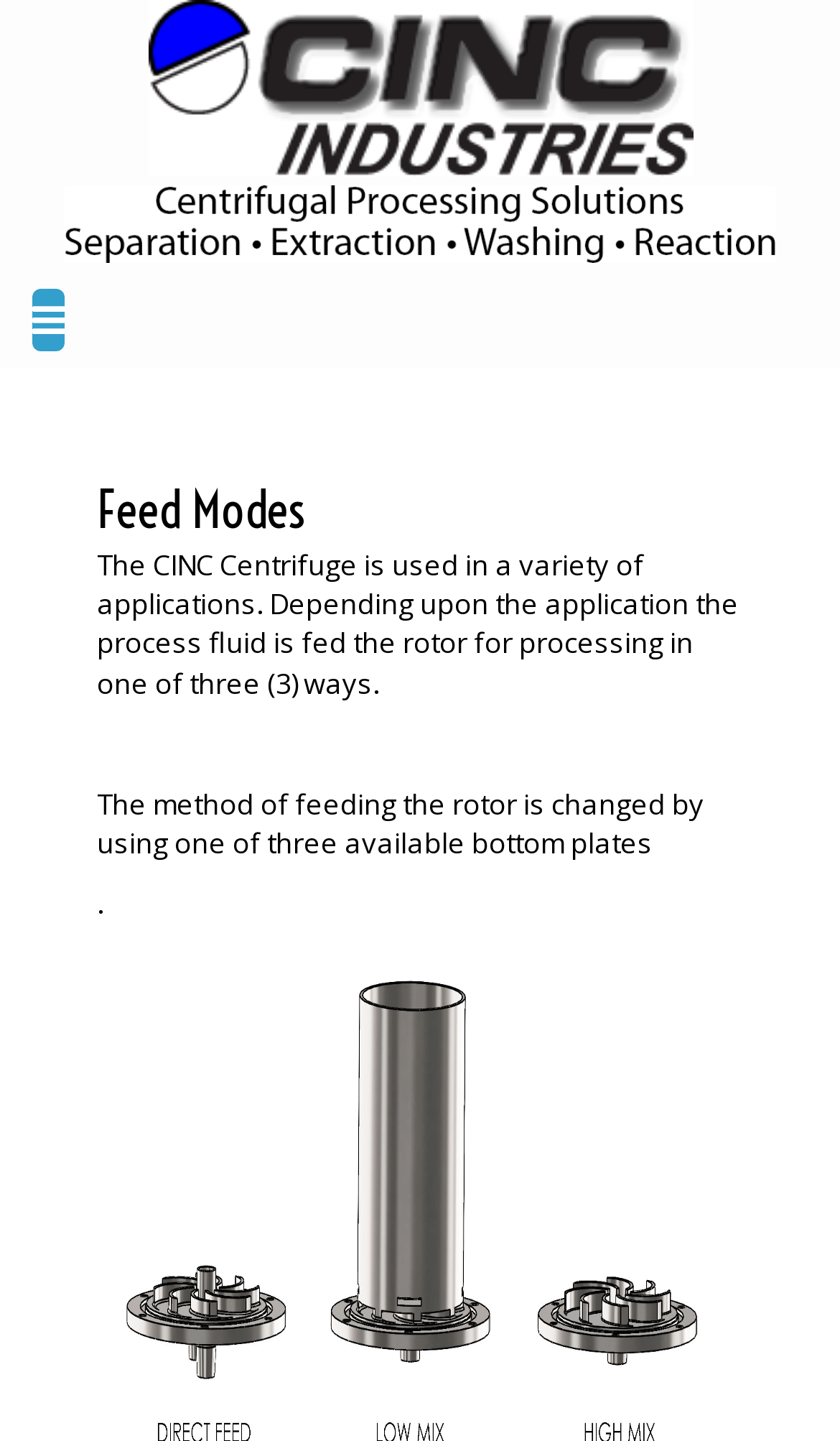Describe the webpage in detail, including text, images, and layout.

The webpage is about CINC Industries, with a prominent logo or image of the company at the top center of the page, which is also a link. Below this logo, there is another instance of the same logo or image, also serving as a link, but slightly larger and positioned more towards the top left corner of the page.

To the right of the second logo, there is a button with no text, which is not expanded. Below the button, there is a heading that reads "Feed Modes". 

Under the "Feed Modes" heading, there is a paragraph of text that explains the various applications of the CINC Centrifuge and how the process fluid is fed to the rotor for processing in one of three ways. 

Below this paragraph, there is another paragraph that provides more information about the method of feeding the rotor, which involves using one of three available bottom plates.